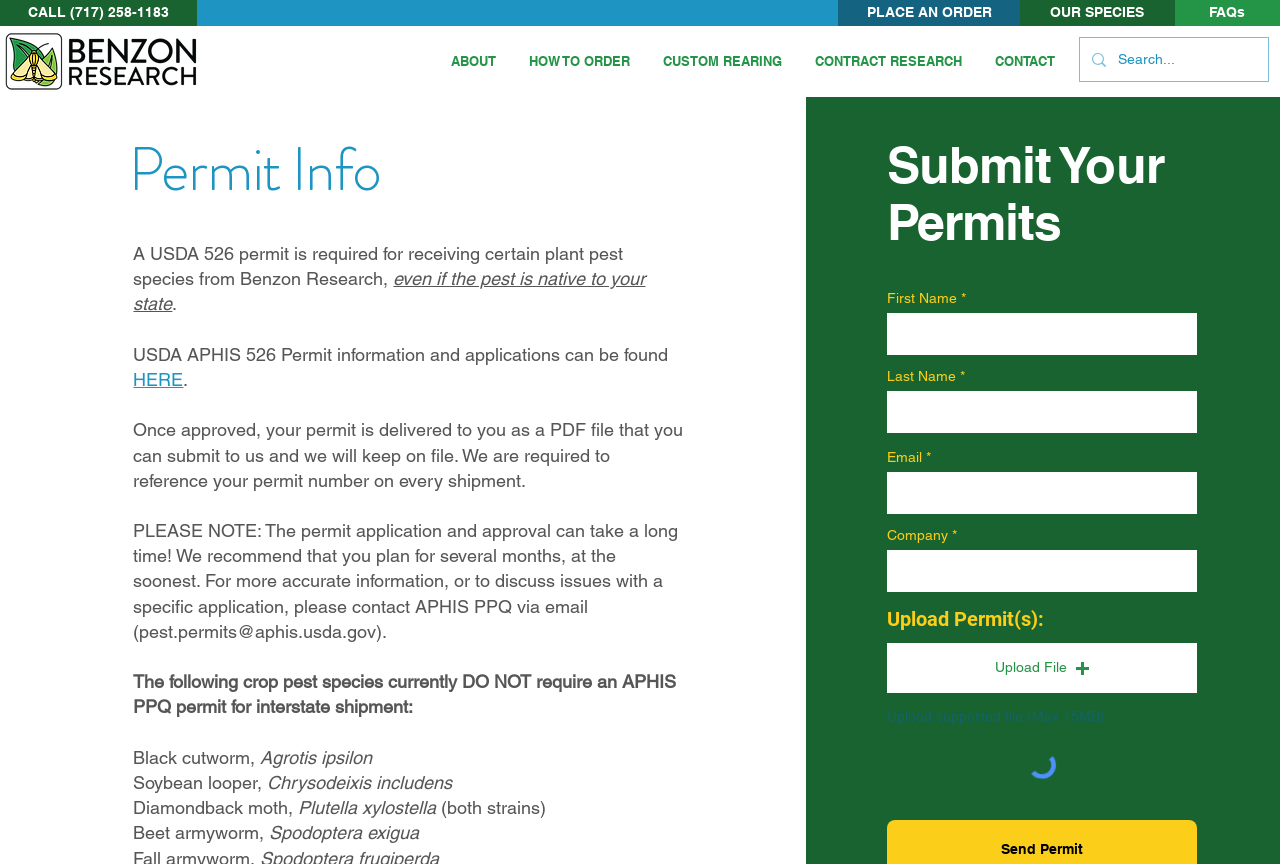Pinpoint the bounding box coordinates of the element you need to click to execute the following instruction: "Click the 'PLACE AN ORDER' link". The bounding box should be represented by four float numbers between 0 and 1, in the format [left, top, right, bottom].

[0.655, 0.0, 0.797, 0.03]